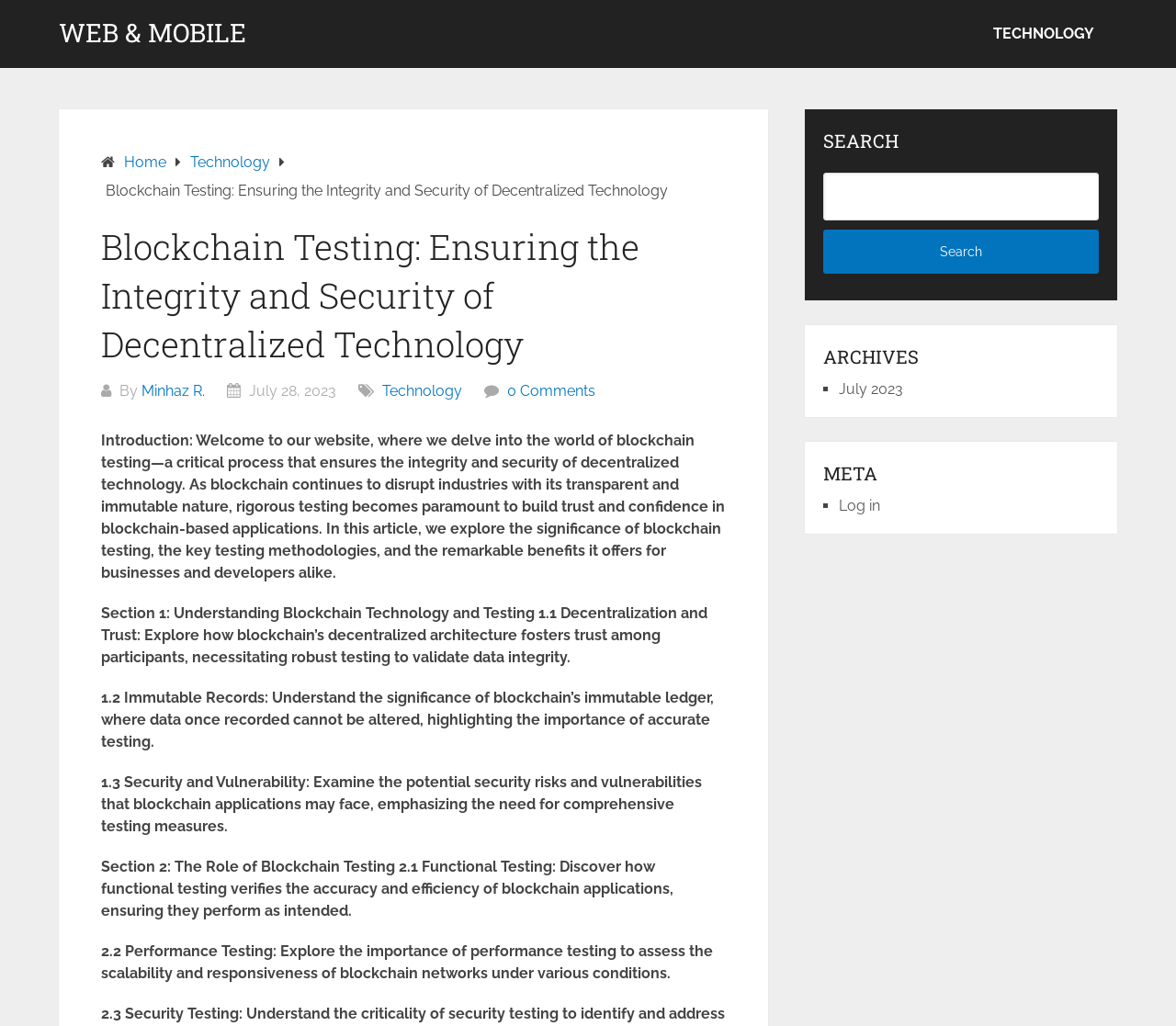Determine the bounding box coordinates of the element that should be clicked to execute the following command: "Click on the 'Home' link".

[0.105, 0.15, 0.141, 0.167]